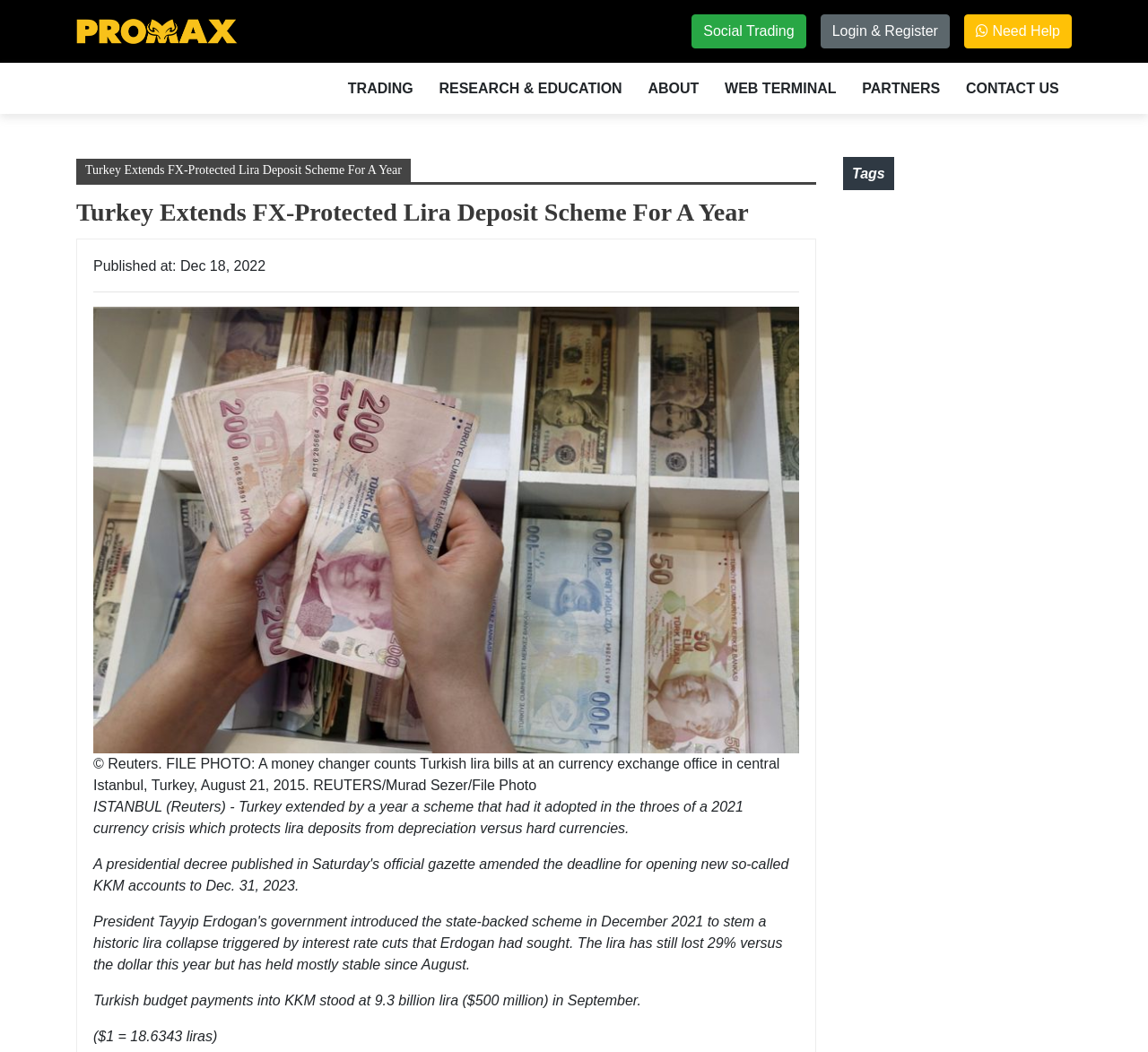Please find the bounding box coordinates of the element's region to be clicked to carry out this instruction: "Get Help".

[0.85, 0.022, 0.923, 0.037]